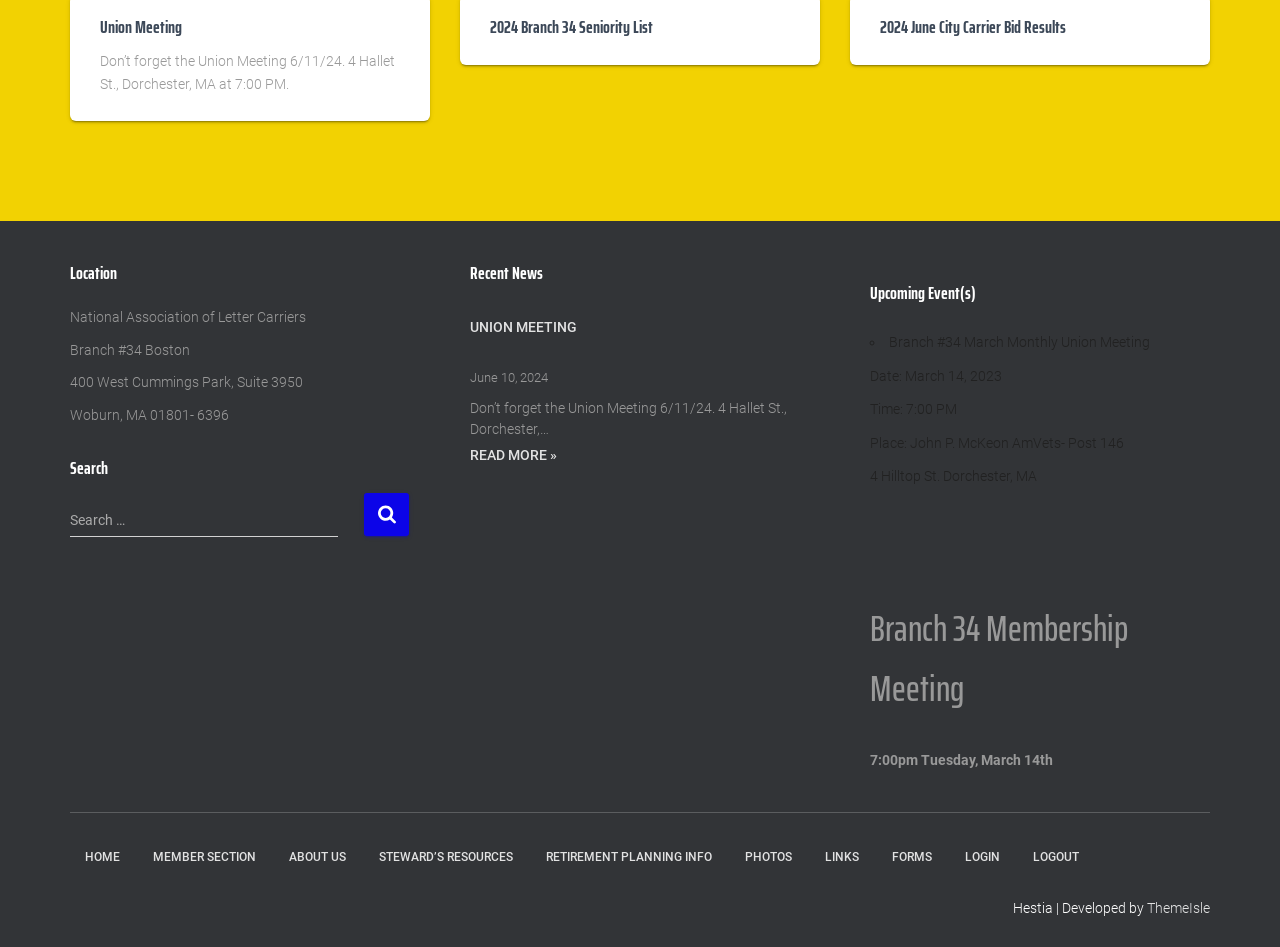Please provide the bounding box coordinates for the element that needs to be clicked to perform the instruction: "Login to the system". The coordinates must consist of four float numbers between 0 and 1, formatted as [left, top, right, bottom].

[0.742, 0.879, 0.793, 0.931]